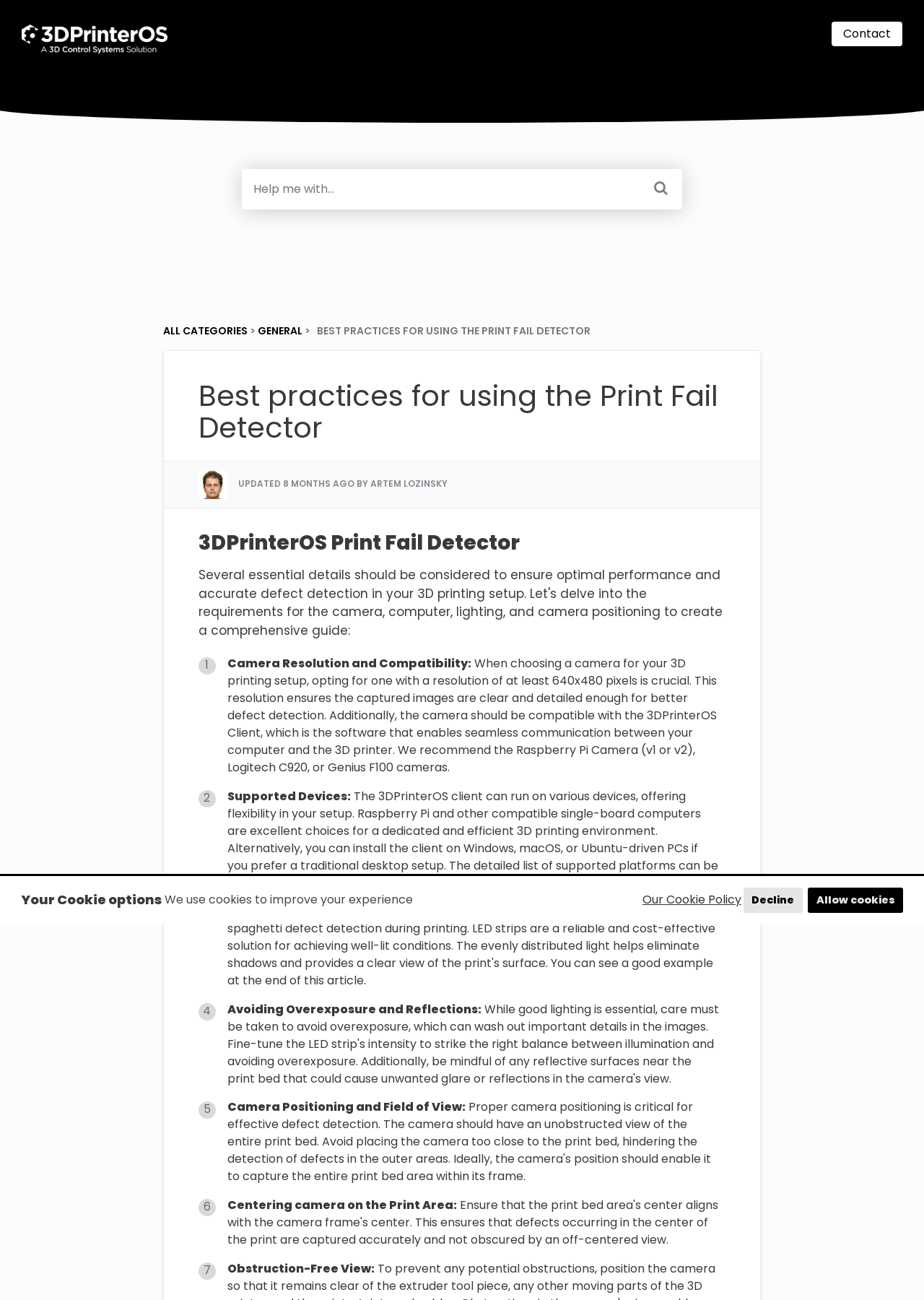Provide the bounding box coordinates for the area that should be clicked to complete the instruction: "go to contact page".

[0.9, 0.017, 0.977, 0.035]